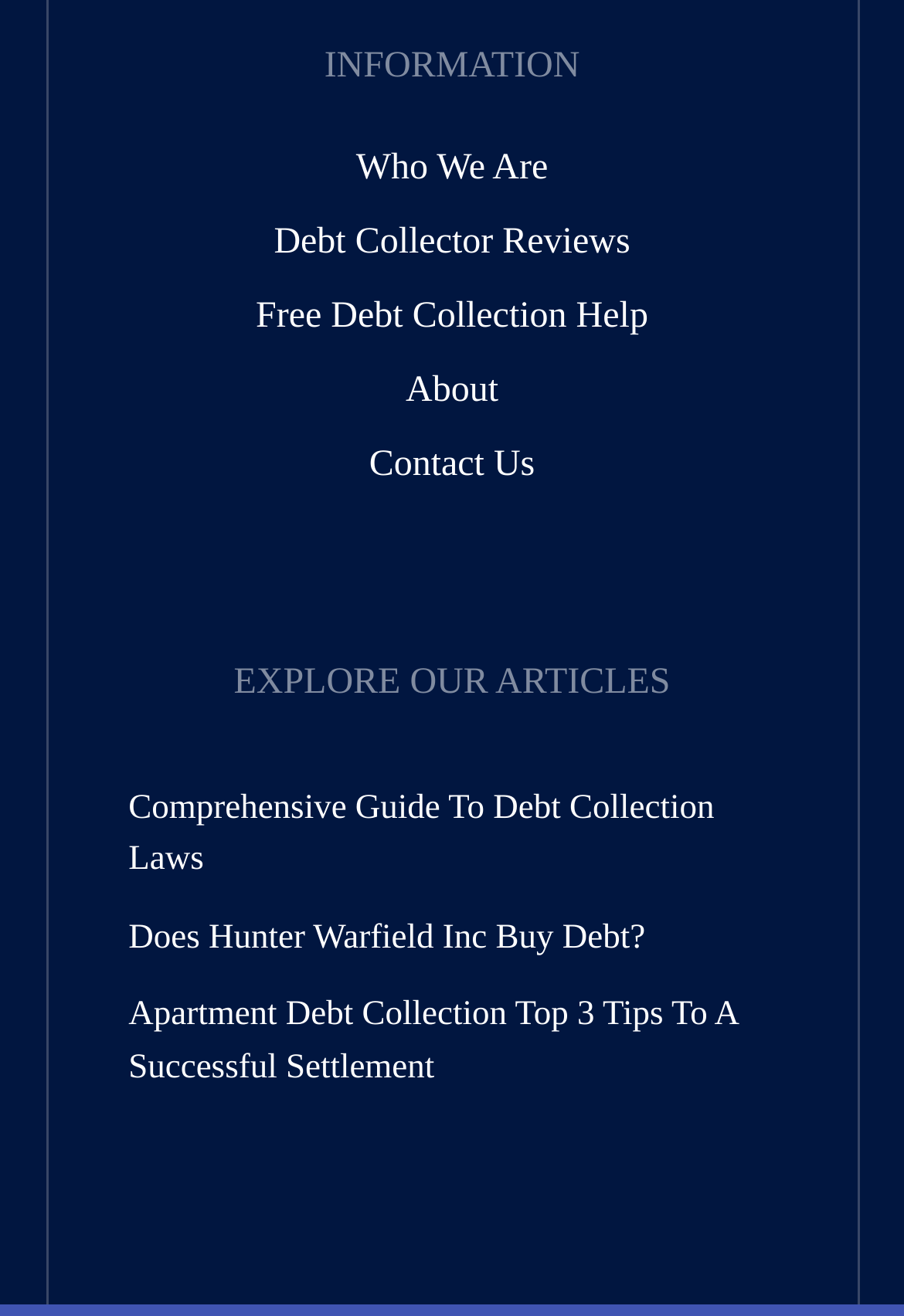Answer with a single word or phrase: 
What is the topic of the third article listed on this webpage?

Apartment Debt Collection